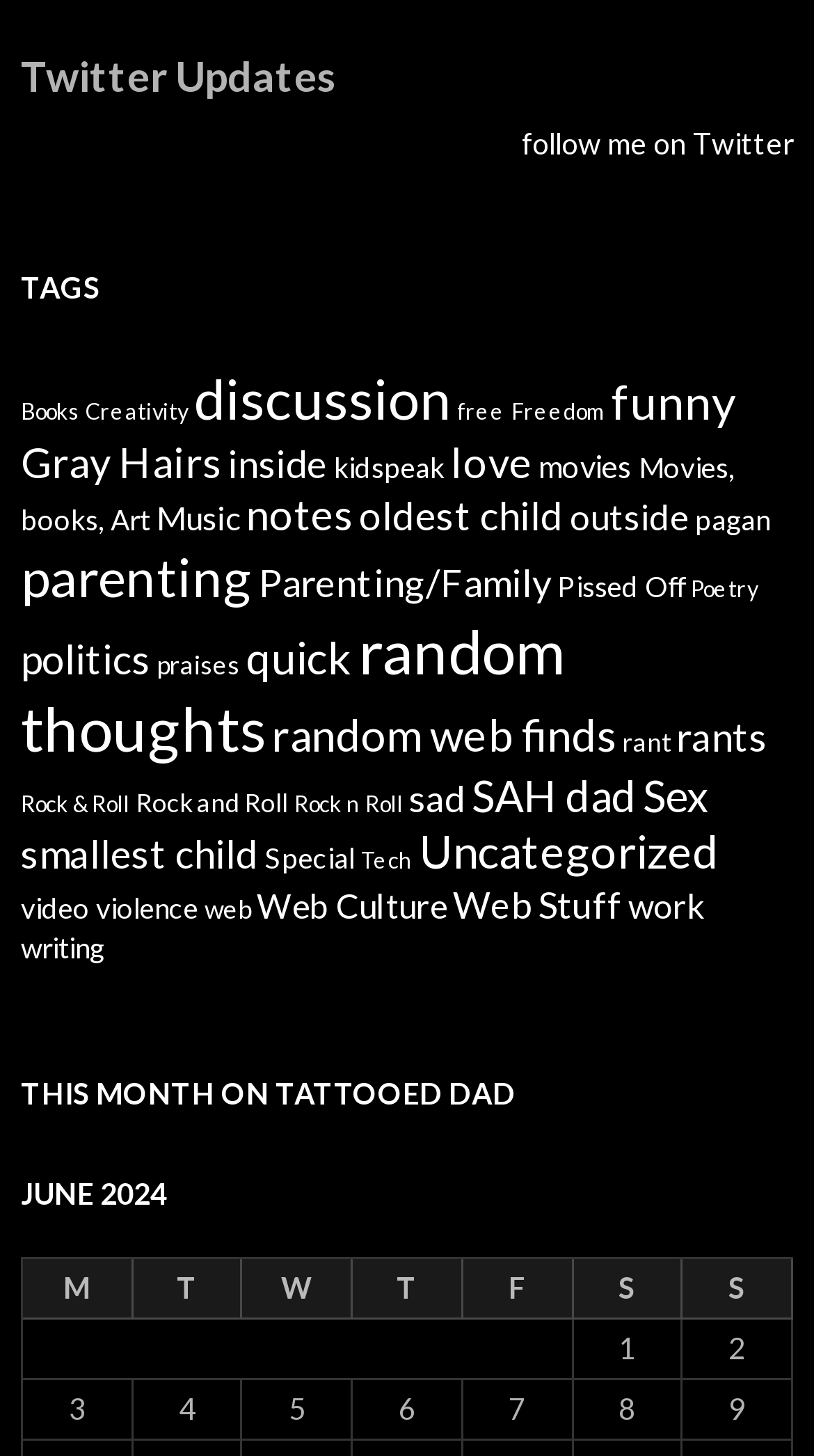Please provide the bounding box coordinates for the element that needs to be clicked to perform the following instruction: "Follow me on Twitter". The coordinates should be given as four float numbers between 0 and 1, i.e., [left, top, right, bottom].

[0.026, 0.086, 0.974, 0.112]